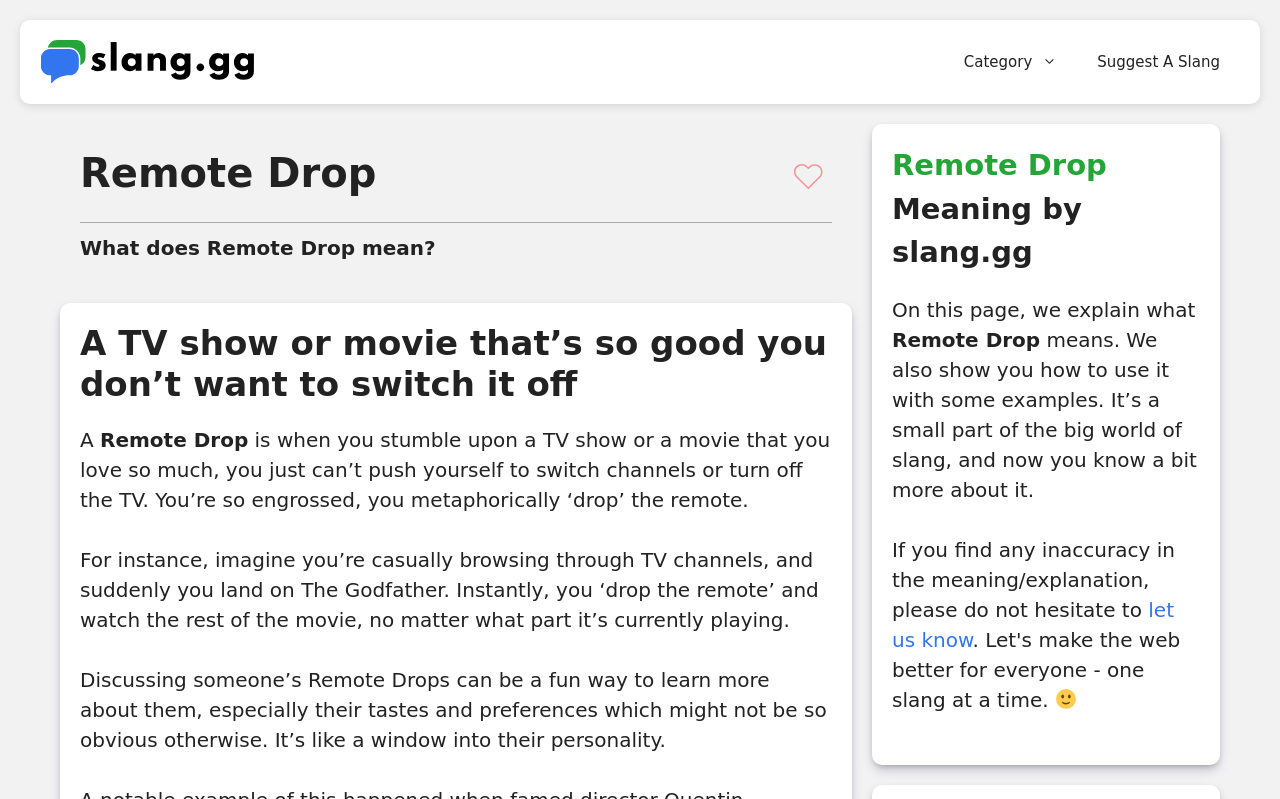Generate a thorough description of the webpage.

This webpage is about the slang term "Remote Drop" and its meaning. At the top, there is a banner with the site's name "Slang.GG" and a navigation menu with links to categories and a suggestion feature. Below the banner, there is a large heading that reads "Remote Drop" and two images on the right side of the heading.

The main content of the page is divided into sections. The first section explains what "Remote Drop" means, which is a TV show or movie that's so good you don't want to switch it off. This section is further divided into three paragraphs that provide a detailed explanation of the term, including an example of how it can be used in a conversation.

On the right side of the page, there is a mark with the text "Remote Drop" and a subtitle that reads "Meaning by slang.gg". Below this, there are several paragraphs that provide additional information about the term, including how to use it with examples, and an invitation to correct any inaccuracies in the explanation.

At the bottom of the page, there is a smiling face emoji and a link to provide feedback. Overall, the page has a simple and clean layout, with a focus on providing a clear explanation of the slang term "Remote Drop".